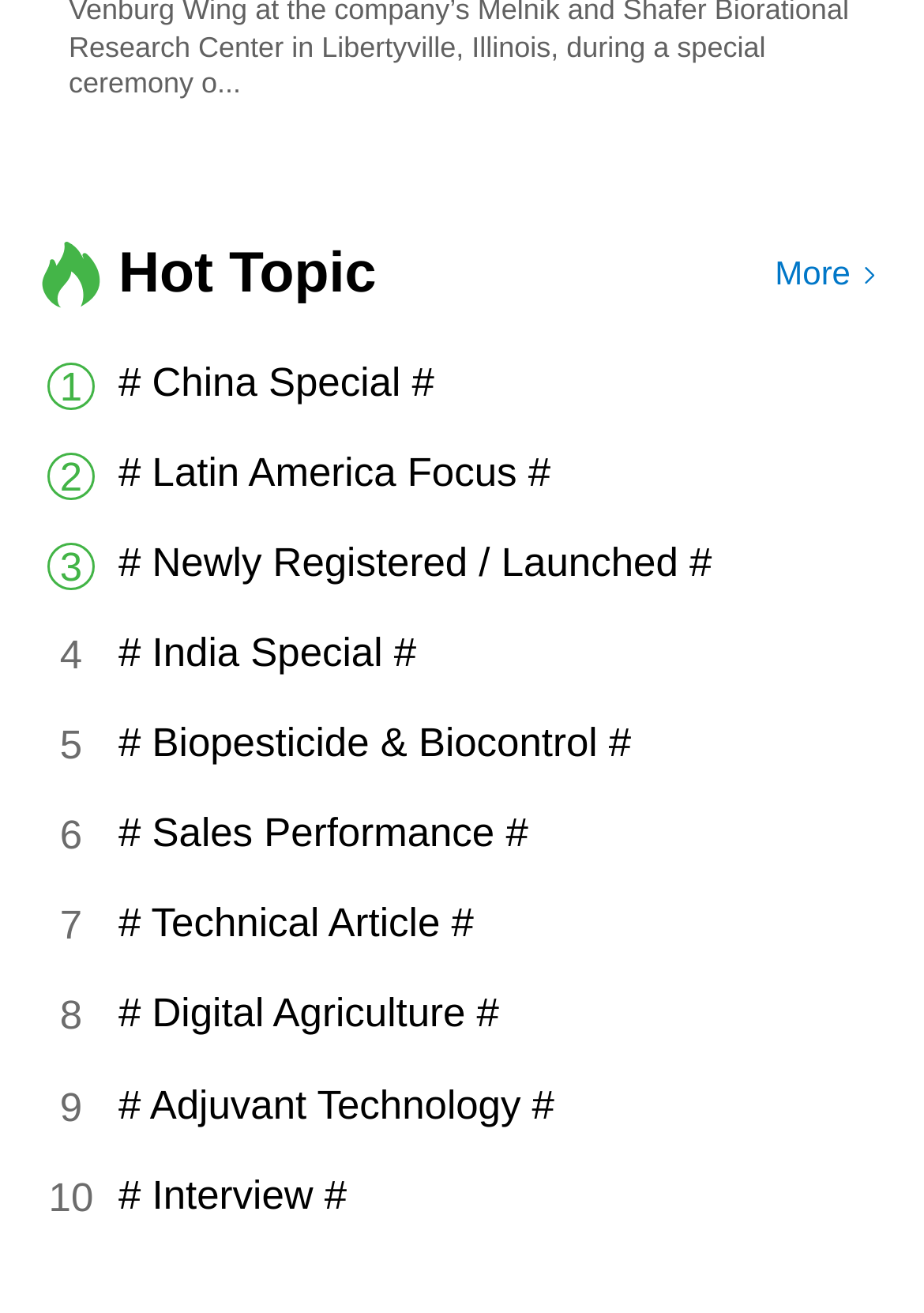Please locate the bounding box coordinates of the element's region that needs to be clicked to follow the instruction: "View '# China Special #'". The bounding box coordinates should be provided as four float numbers between 0 and 1, i.e., [left, top, right, bottom].

[0.128, 0.272, 0.962, 0.312]